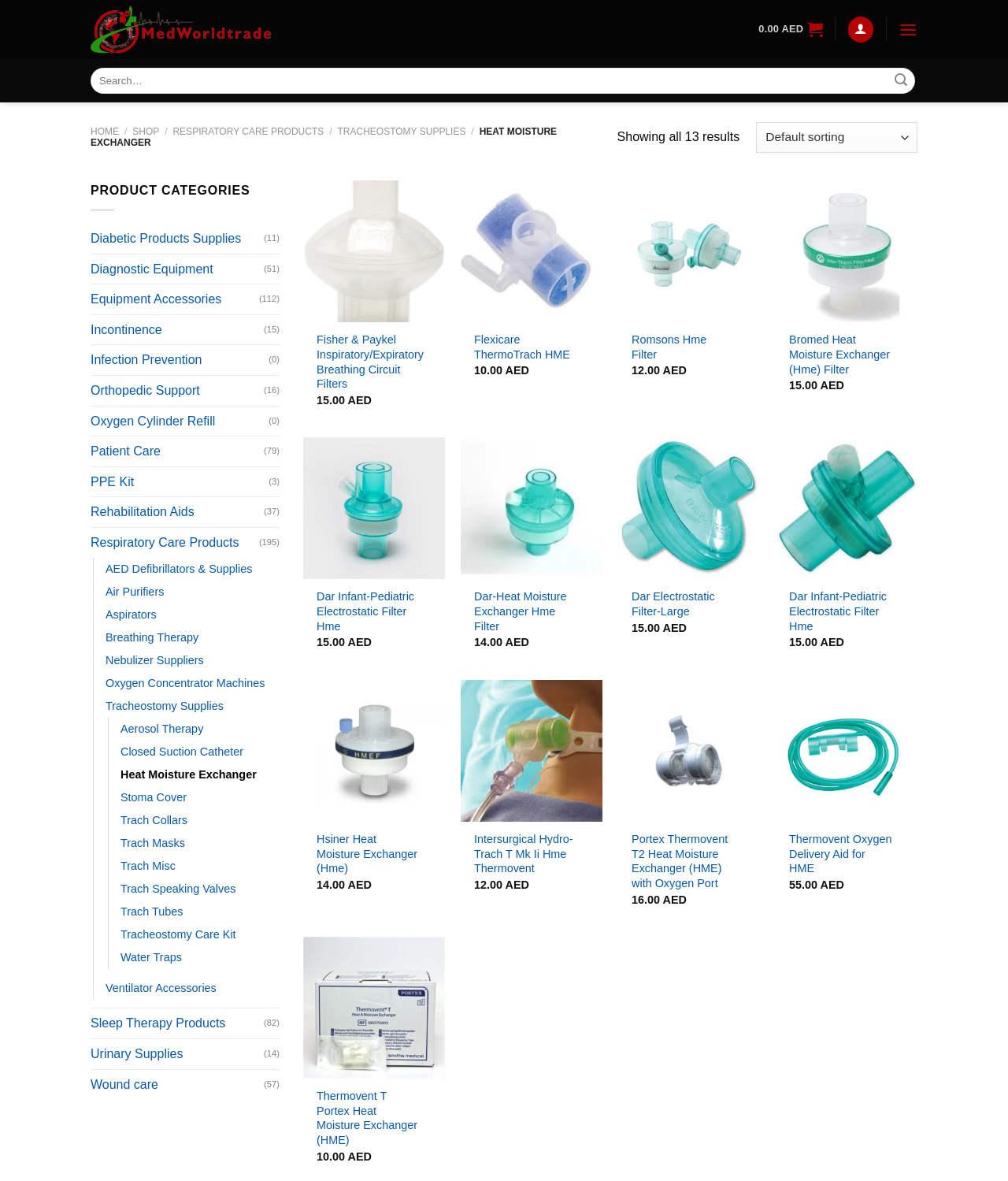Determine the bounding box coordinates of the element's region needed to click to follow the instruction: "View Tracheostomy Supplies". Provide these coordinates as four float numbers between 0 and 1, formatted as [left, top, right, bottom].

[0.335, 0.107, 0.462, 0.116]